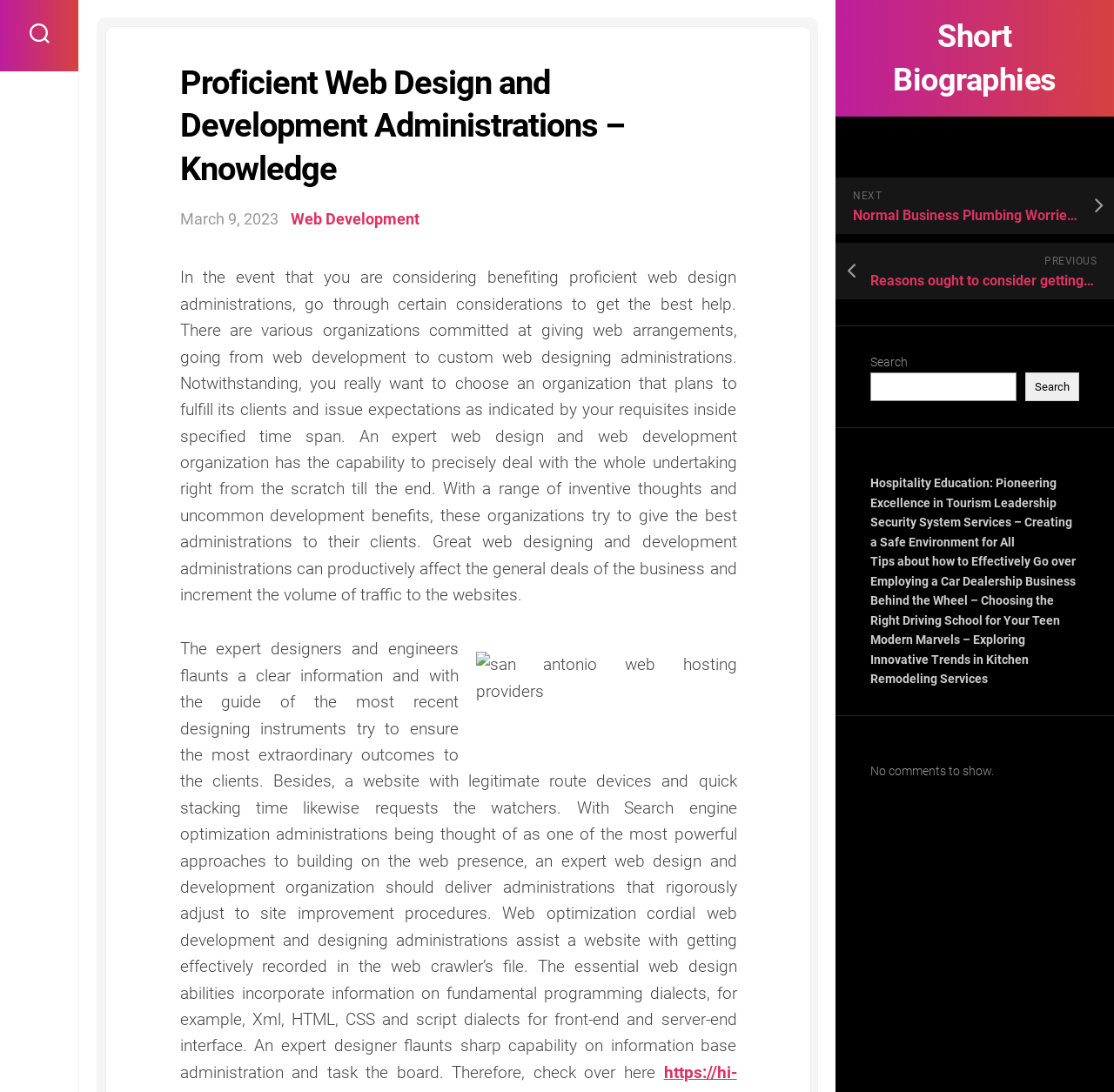Give a detailed explanation of the elements present on the webpage.

This webpage is about Proficient Web Design and Development Administrations, with a focus on knowledge and short biographies. At the top right corner, there are navigation links, including "Short Biographies", "NEXT", and "PREVIOUS". Below these links, there is a search bar with a "Search" button. 

The main content of the webpage is divided into two sections: "Recent Posts" and "Recent Comments". The "Recent Posts" section lists six articles with titles such as "Hospitality Education: Pioneering Excellence in Tourism Leadership" and "Modern Marvels – Exploring Innovative Trends in Kitchen Remodeling Services". 

The "Recent Comments" section is empty, with a message stating "No comments to show." 

On the left side of the webpage, there is a header section with a title "Proficient Web Design and Development Administrations – Knowledge" and a date "March 9, 2023". Below this, there is a link to "Web Development" and a long paragraph of text discussing the importance of choosing a professional web design and development organization. This text is accompanied by an image of "San Antonio web hosting providers" and another paragraph of text highlighting the skills and expertise of professional web designers and engineers.